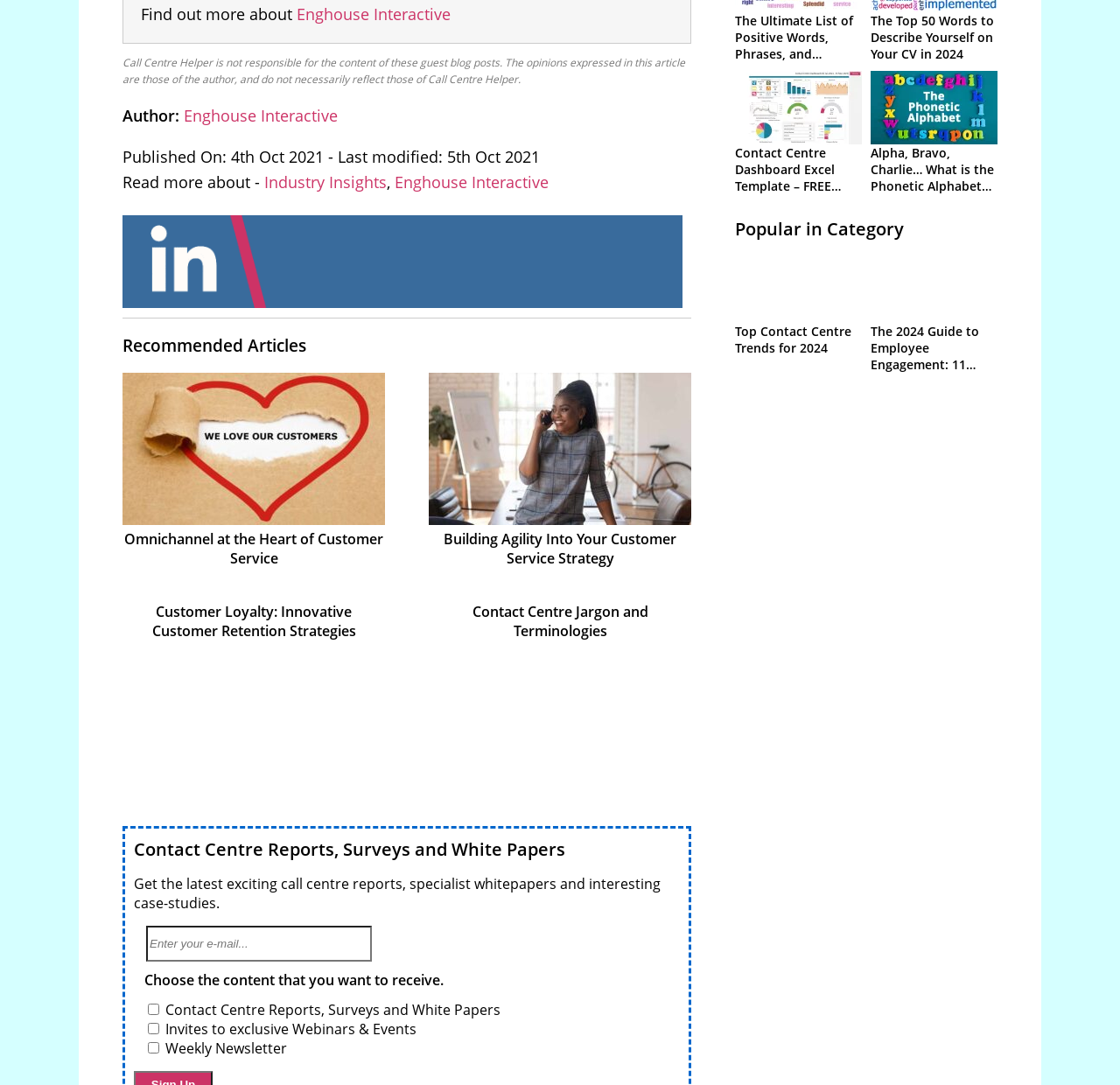What is the purpose of the textbox?
Provide a detailed and extensive answer to the question.

I found the answer by looking at the textbox located at [0.13, 0.853, 0.332, 0.886], which has a label 'Enter your e-mail...' and is required.